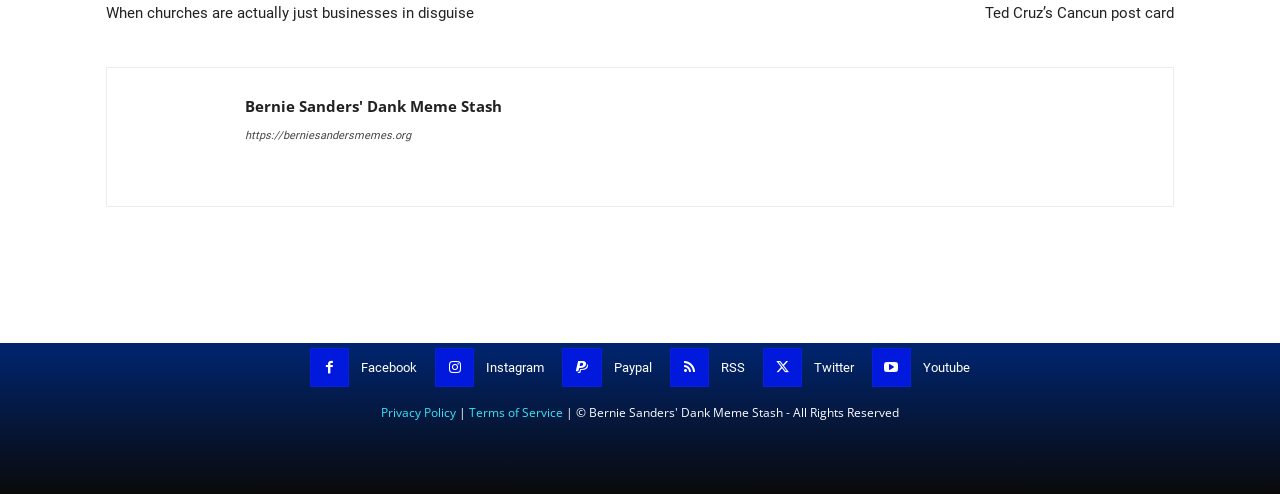Please identify the bounding box coordinates of the clickable area that will fulfill the following instruction: "Read about when churches are actually just businesses in disguise". The coordinates should be in the format of four float numbers between 0 and 1, i.e., [left, top, right, bottom].

[0.083, 0.006, 0.37, 0.049]